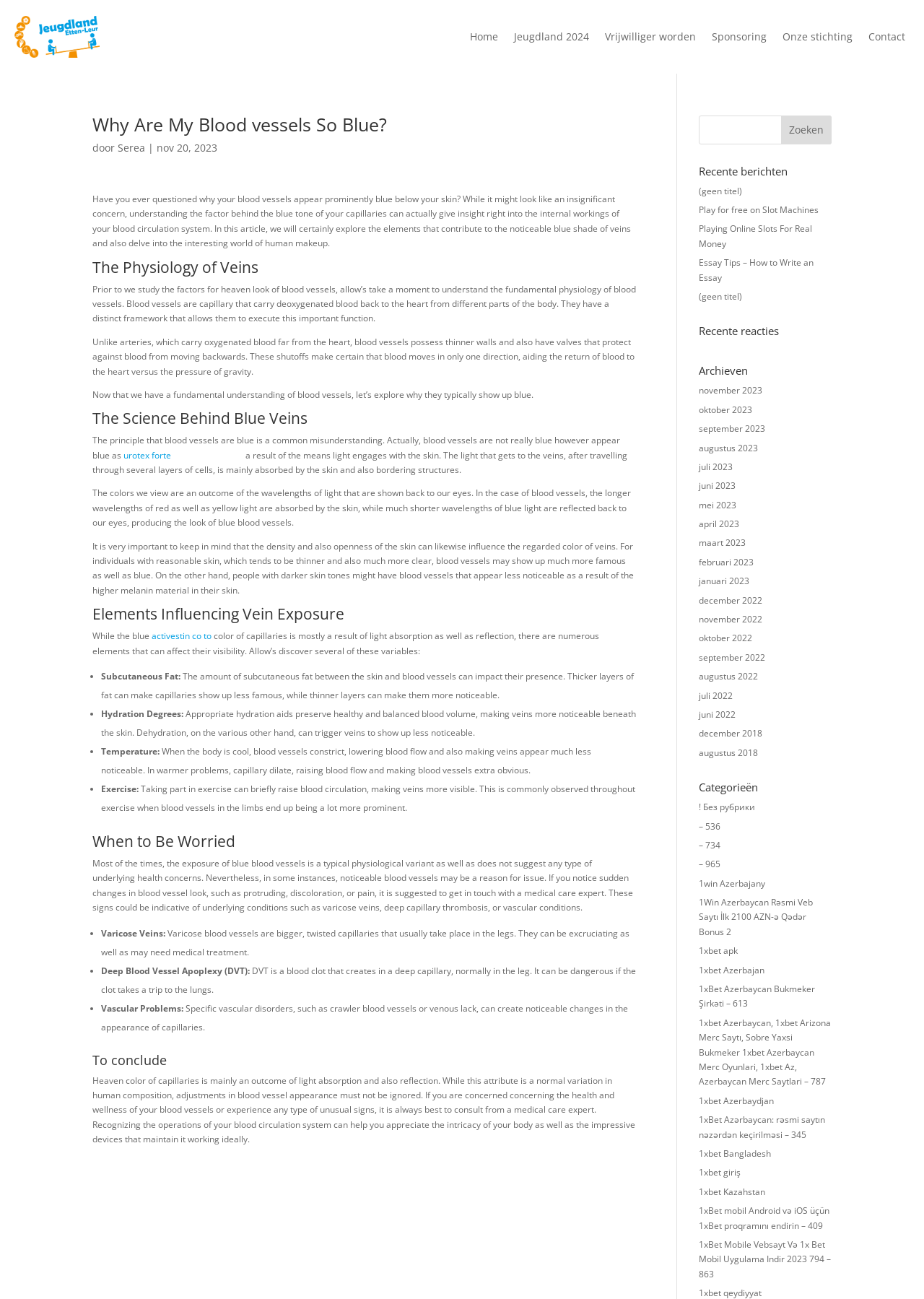What is a potential health concern related to blood vessels?
Answer the question with a detailed explanation, including all necessary information.

The article mentions that varicose veins are a potential health concern related to blood vessels. It states that 'Varicose blood vessels are larger, twisted capillaries that usually occur in the legs. They can be painful and may require medical treatment.' This indicates that varicose veins are a condition that can affect blood vessels and may require medical attention.